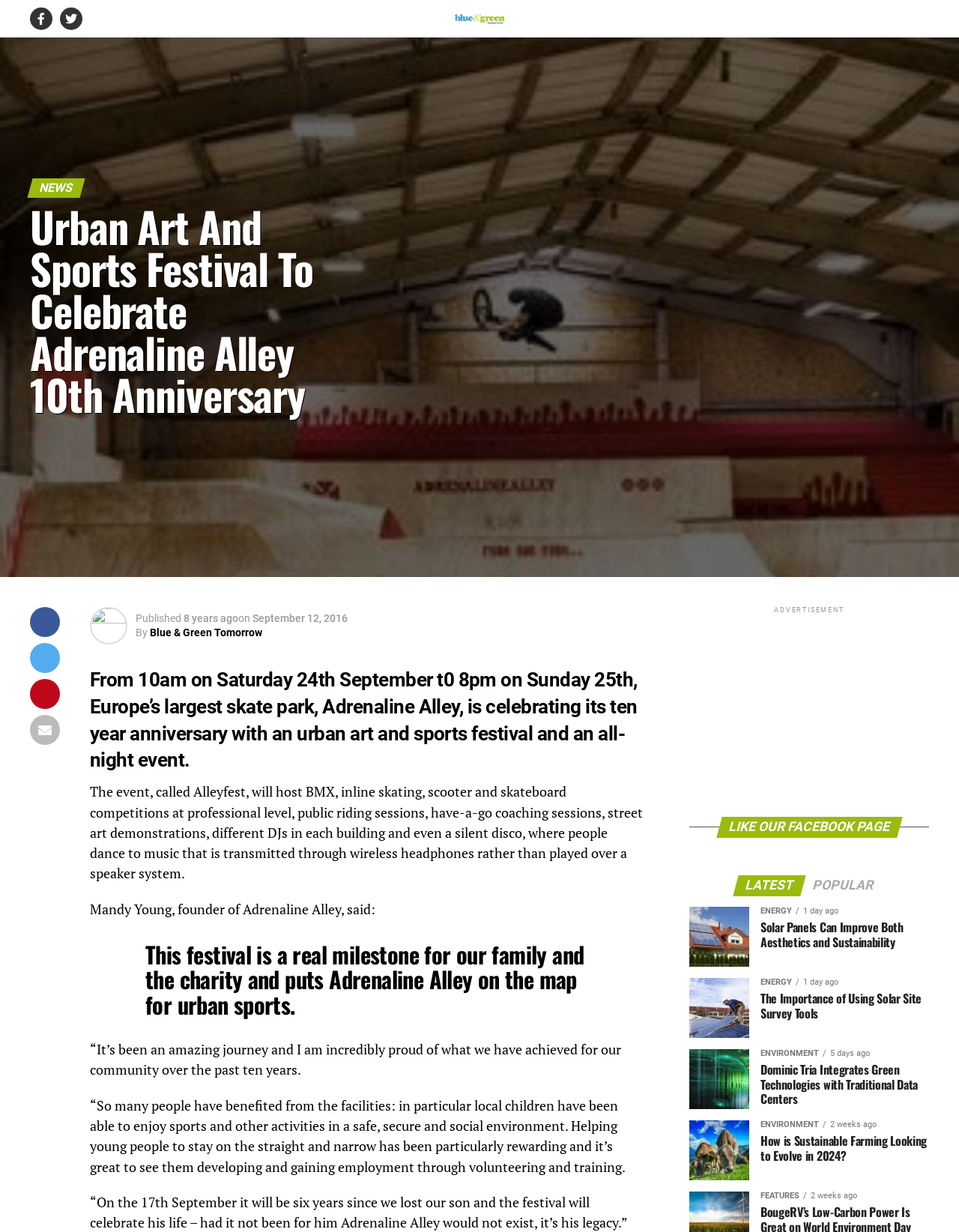Using the given description, provide the bounding box coordinates formatted as (top-left x, top-left y, bottom-right x, bottom-right y), with all values being floating point numbers between 0 and 1. Description: aria-label="Advertisement" name="aswift_2" title="Advertisement"

[0.719, 0.501, 0.969, 0.653]